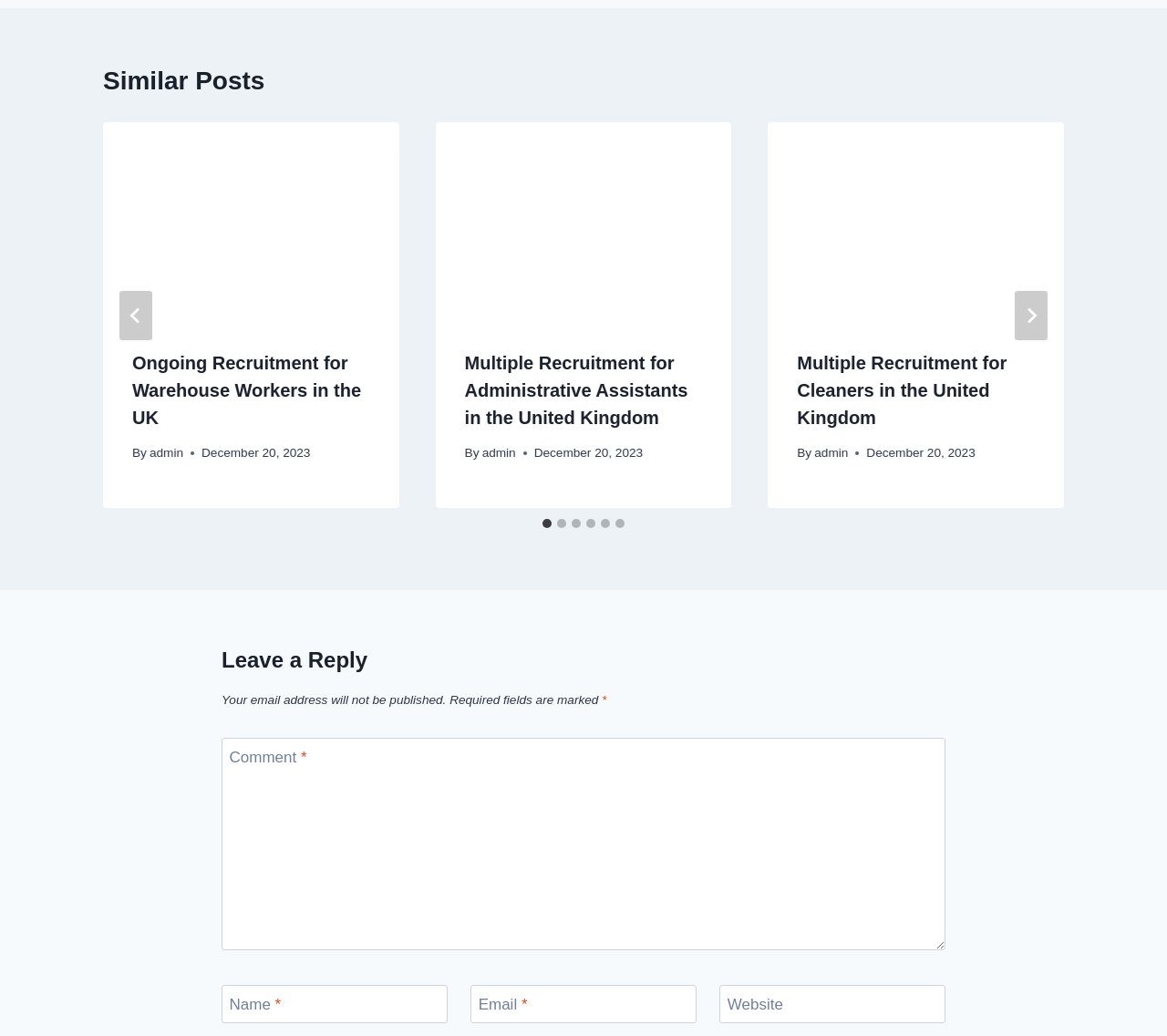Determine the bounding box coordinates of the element that should be clicked to execute the following command: "Click the 'Next' button".

[0.87, 0.281, 0.898, 0.328]